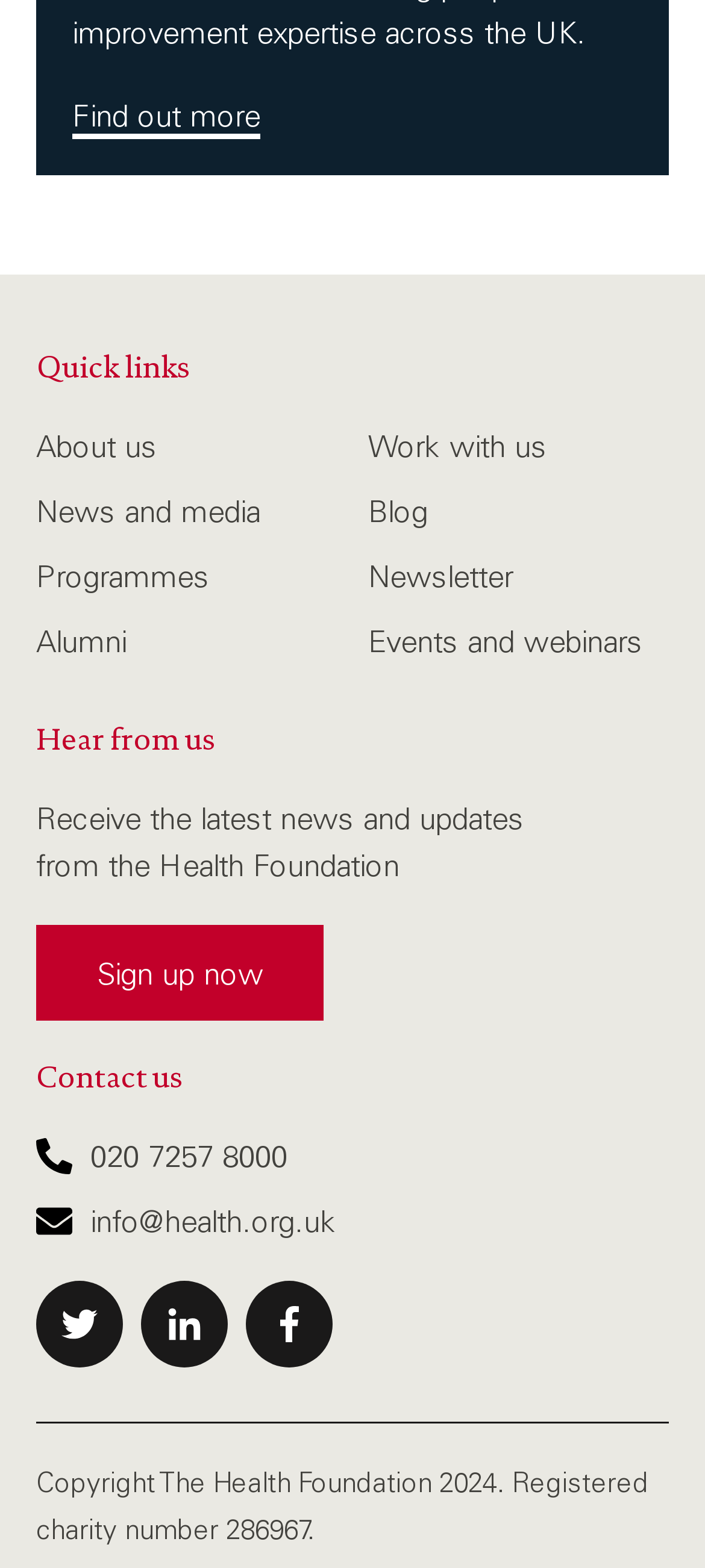What social media platforms does the organization have a presence on?
Based on the screenshot, give a detailed explanation to answer the question.

The webpage has a section near the bottom that lists the organization's social media presence, including Twitter, LinkedIn, and Facebook. Each platform has a corresponding link and icon.